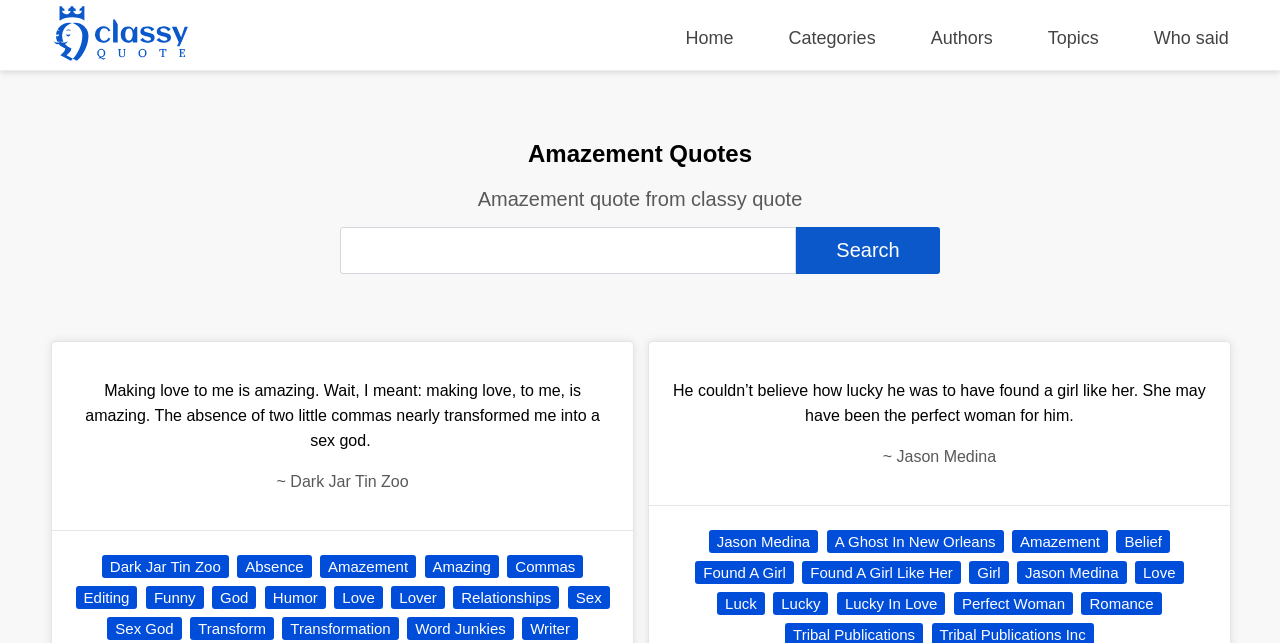Pinpoint the bounding box coordinates of the clickable area necessary to execute the following instruction: "Read quote from Jason Medina". The coordinates should be given as four float numbers between 0 and 1, namely [left, top, right, bottom].

[0.507, 0.532, 0.961, 0.787]